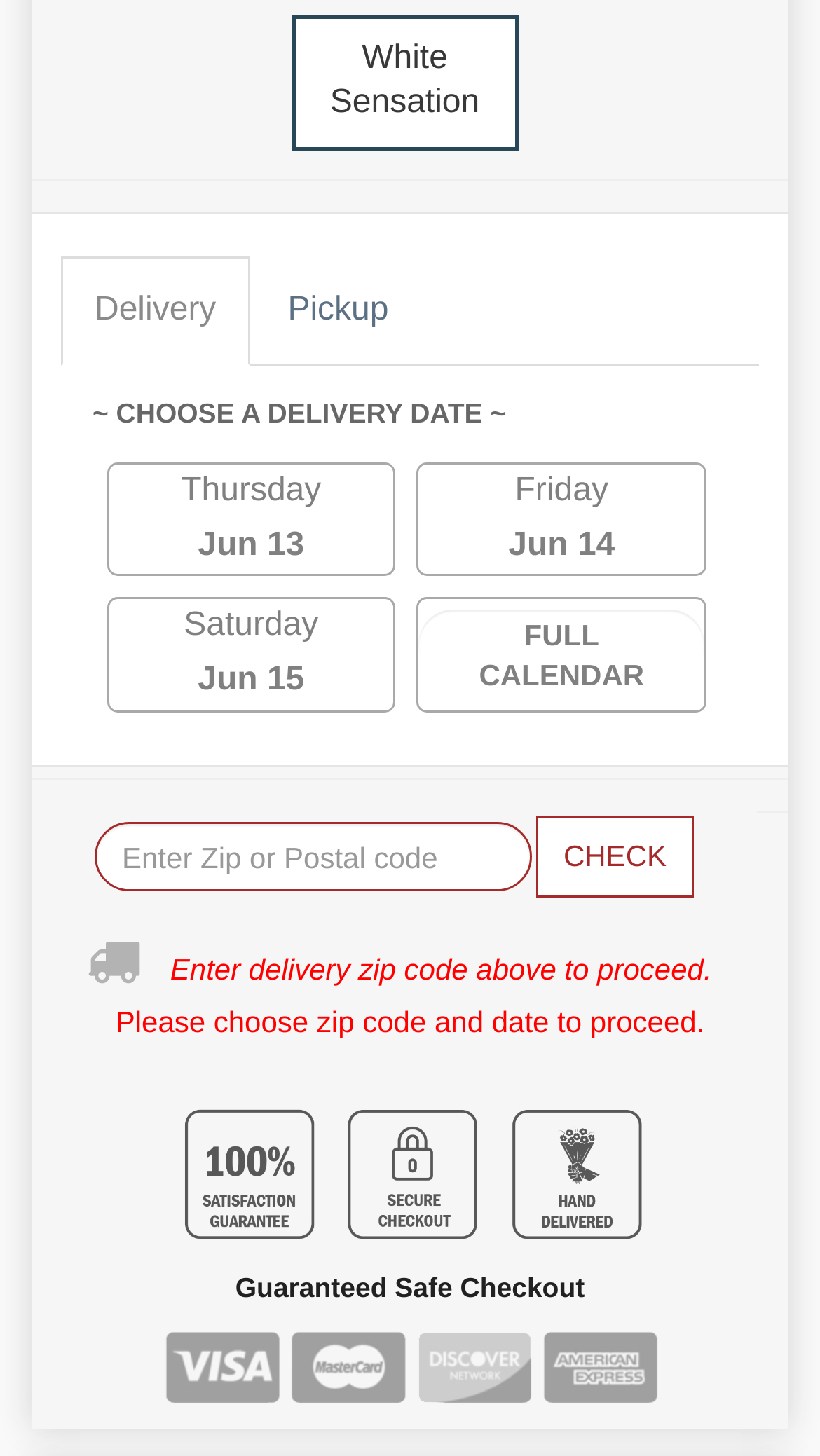What is the first available delivery date? From the image, respond with a single word or brief phrase.

Thursday Jun 13